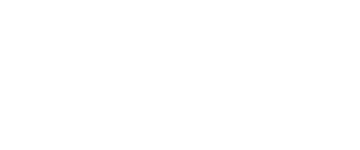Describe all the important aspects and details of the image.

The image is related to an article titled "Safety Matters: 3D Inspection of Snowplow’s Parts." It visually represents an important topic within winter maintenance, emphasizing the significance of snowplows in efficiently clearing snow in northern regions. The accompanying text explains how these devices are essential during winter months, highlighting their role in ensuring safety and accessibility on roadways. This article likely discusses technological advancements, like 3D inspection, that enhance the reliability and performance of snowplow components.